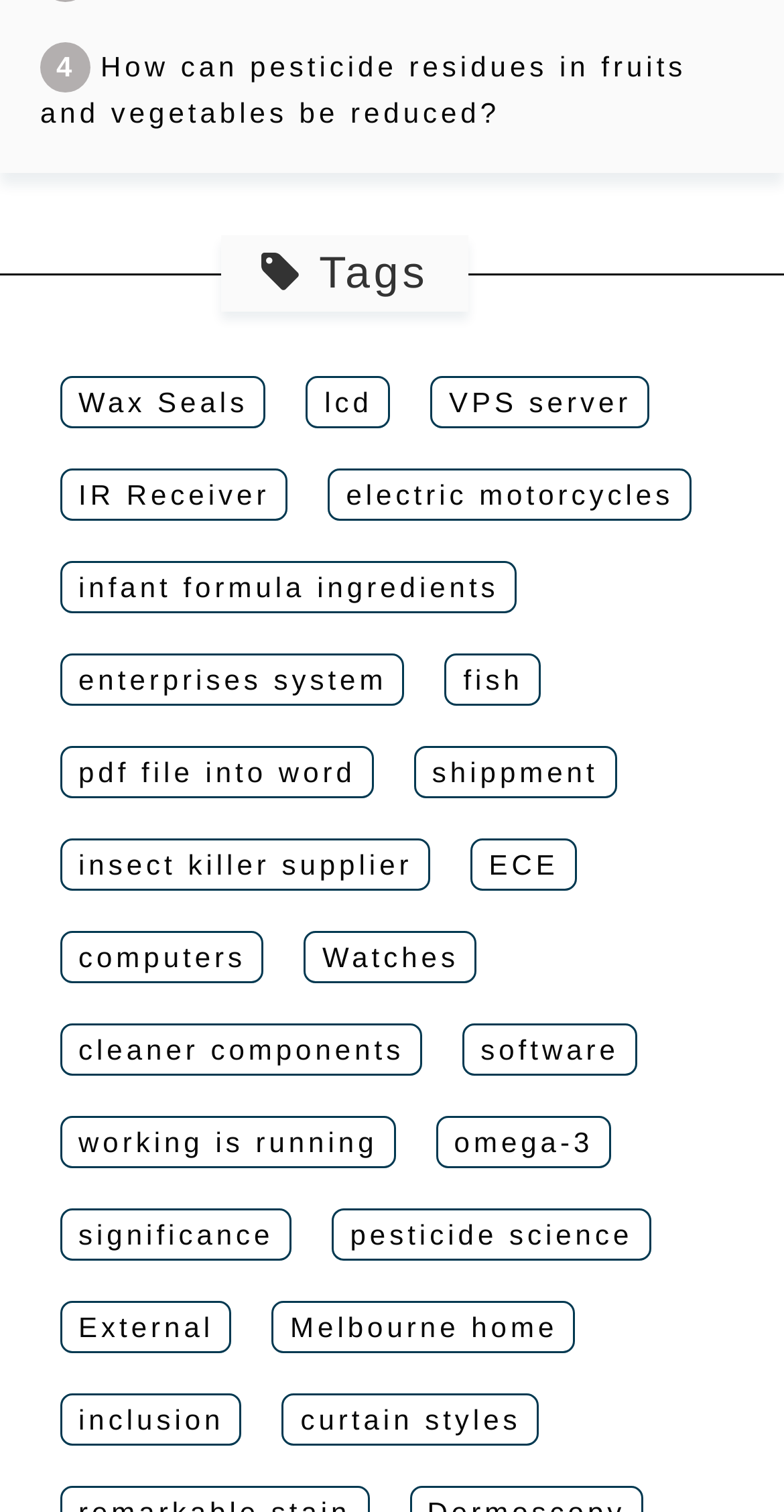Pinpoint the bounding box coordinates of the clickable element to carry out the following instruction: "Explore the topic of Wax Seals."

[0.1, 0.253, 0.316, 0.28]